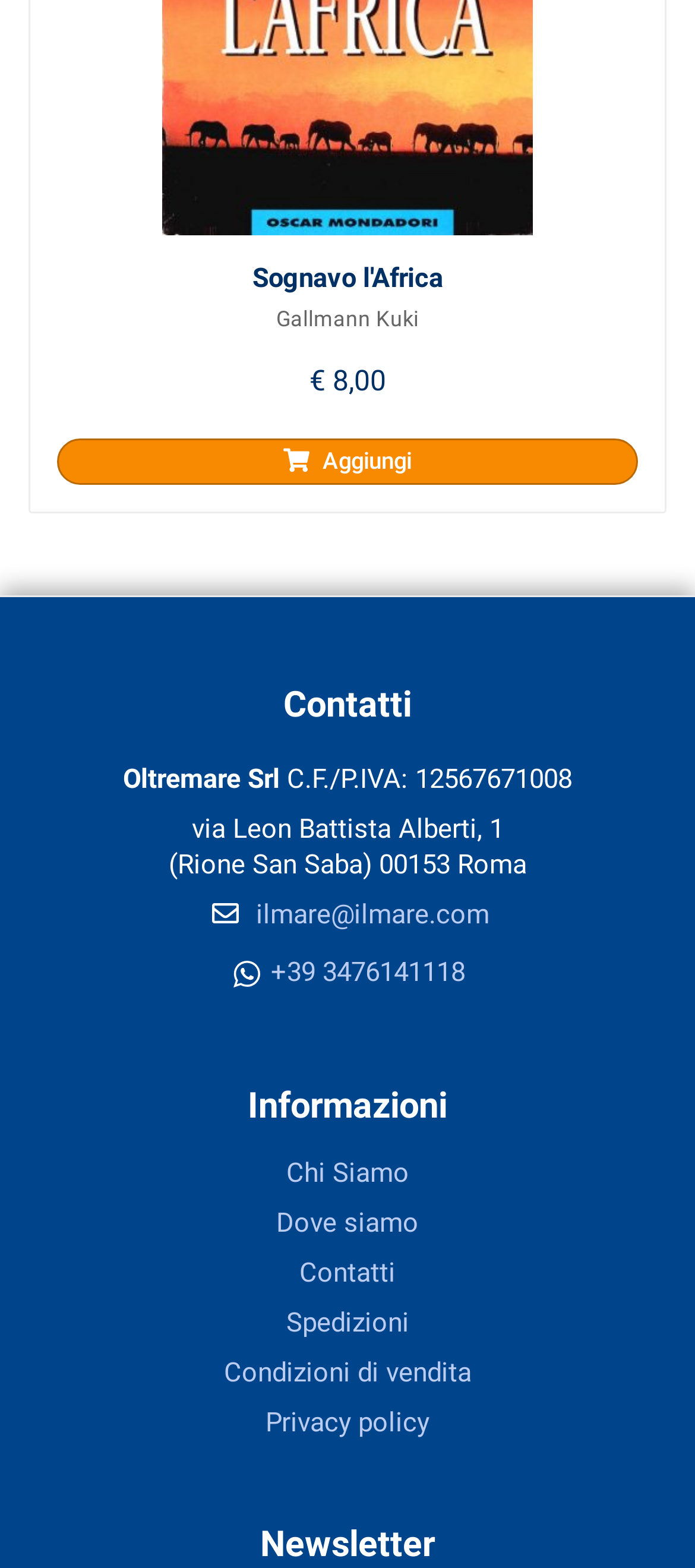Can you find the bounding box coordinates of the area I should click to execute the following instruction: "View 'Chi Siamo' page"?

[0.412, 0.737, 0.588, 0.758]